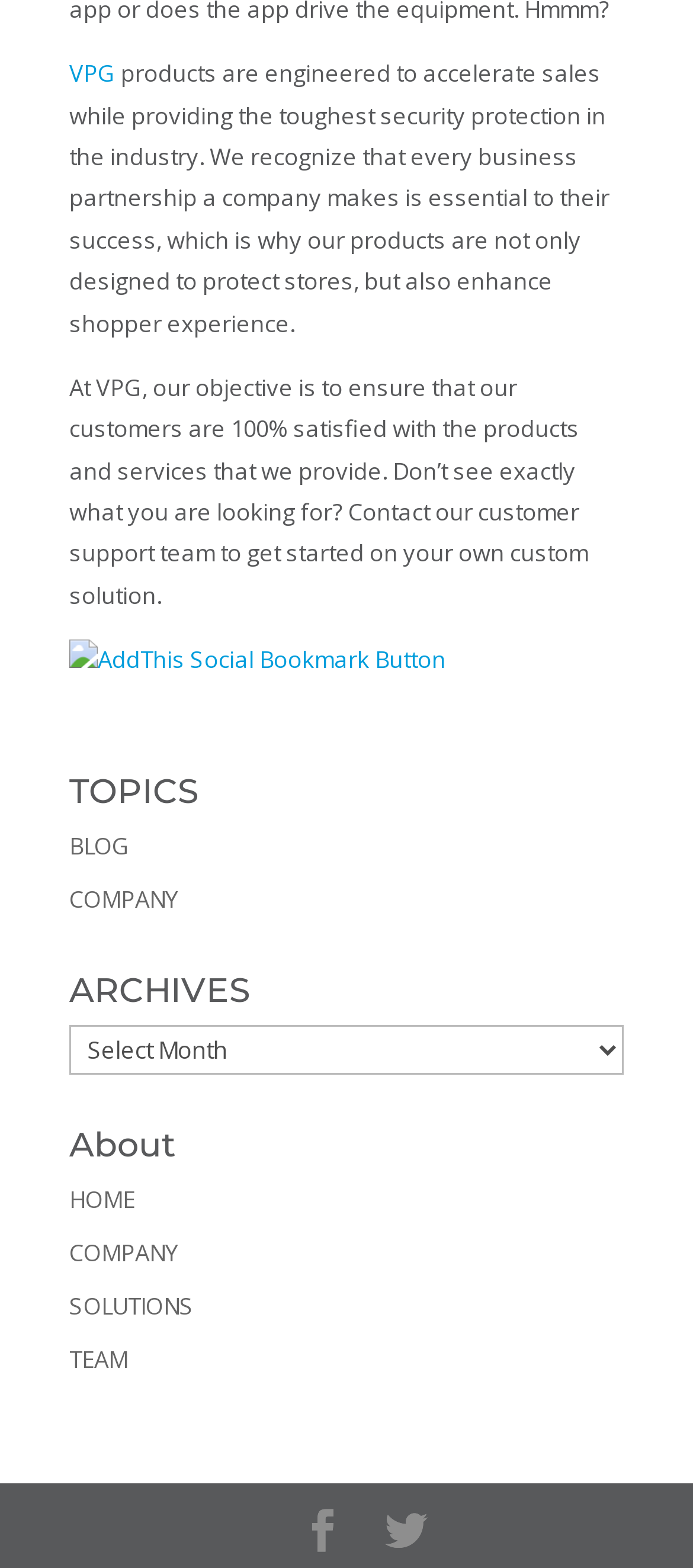Identify the bounding box coordinates of the clickable region to carry out the given instruction: "Click on AddThis Social Bookmark Button".

[0.1, 0.41, 0.644, 0.431]